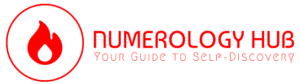Explain the content of the image in detail.

The image features the logo of "Numerology Hub," showcasing a vibrant red design that represents the essence of self-discovery through numerology. The logo includes a stylized flame icon, symbolizing enlightenment and transformation, accompanied by the text "NUMEROLOGY HUB" in bold letters. Below, the tagline "Your Guide to Self-Discovery" emphasizes the platform's mission to guide individuals on their spiritual journeys and explore the significance of numbers in their lives. This visual identity reflects a modern and inviting approach to numerological insights, appealing to those seeking personal growth and knowledge.